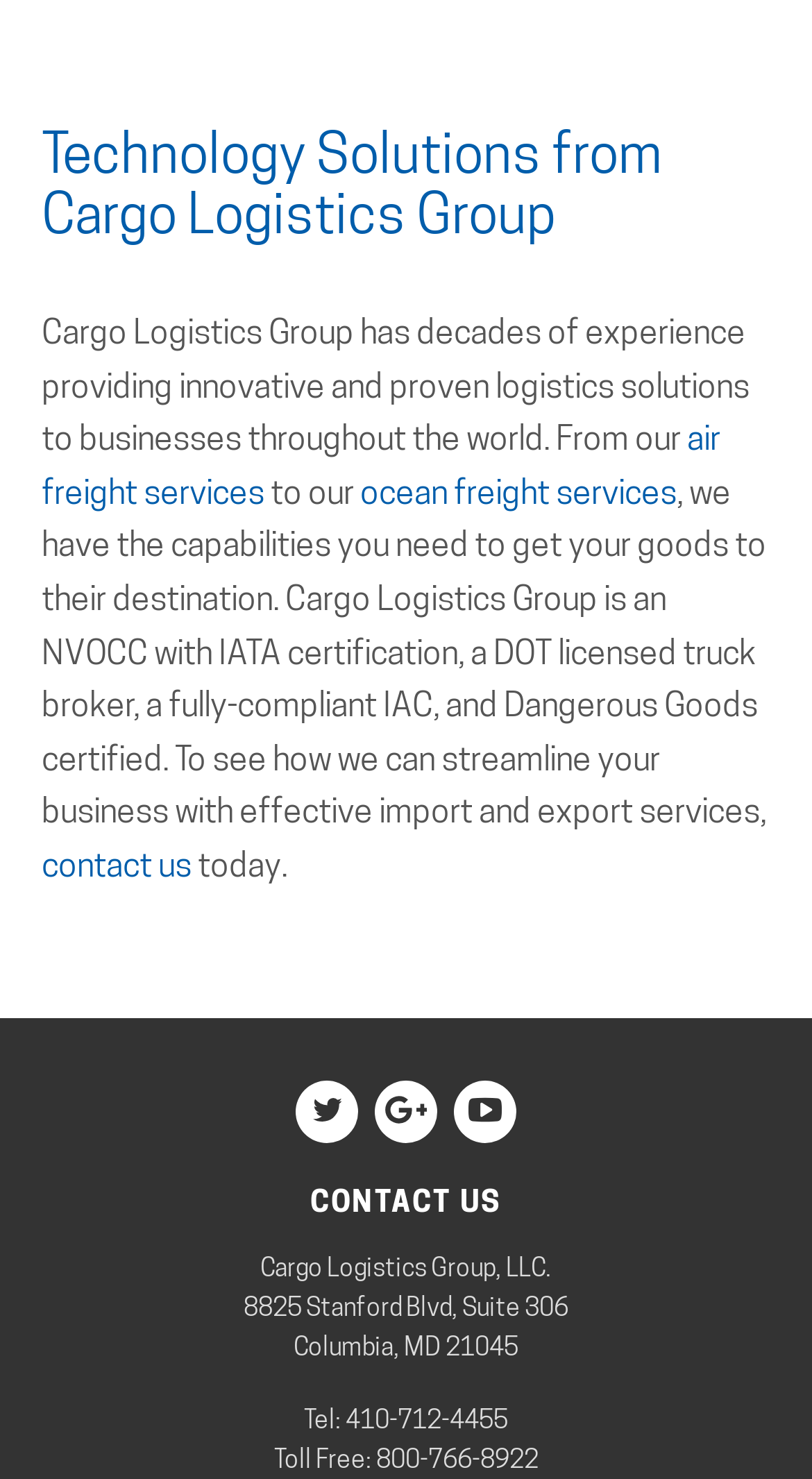Based on the element description: "contact us", identify the bounding box coordinates for this UI element. The coordinates must be four float numbers between 0 and 1, listed as [left, top, right, bottom].

[0.051, 0.572, 0.236, 0.598]